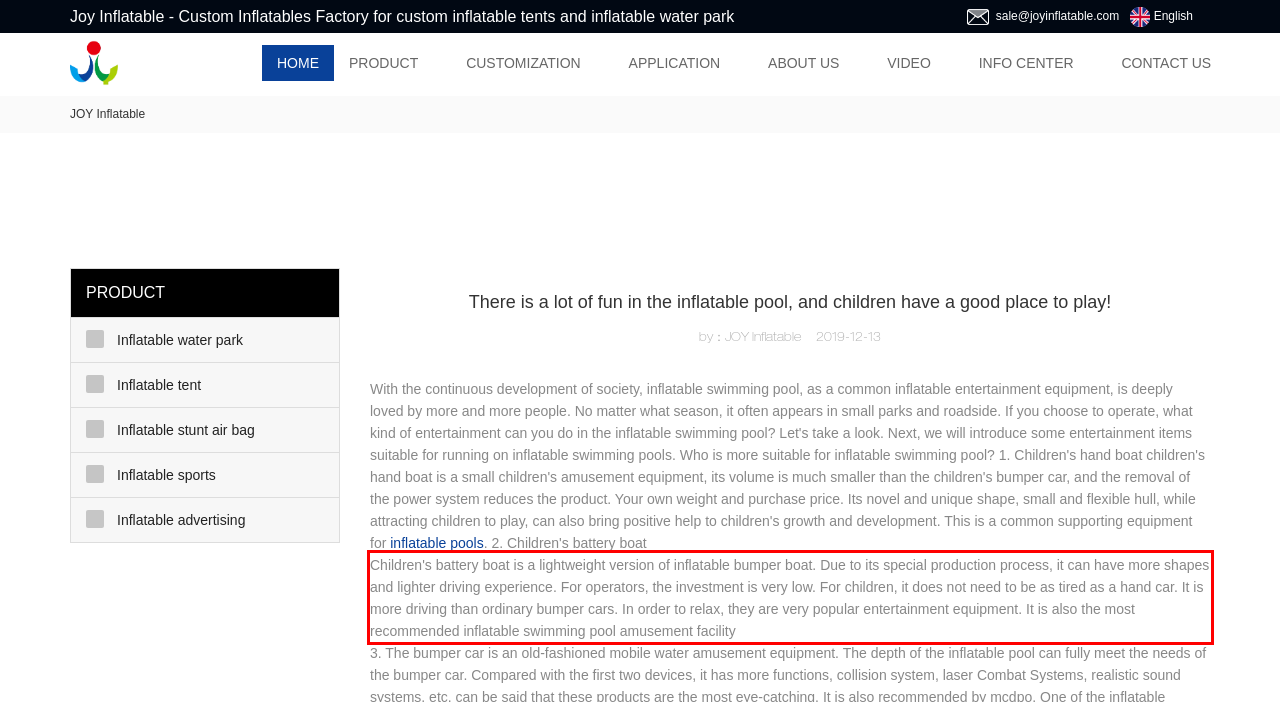Look at the provided screenshot of the webpage and perform OCR on the text within the red bounding box.

Children's battery boat is a lightweight version of inflatable bumper boat. Due to its special production process, it can have more shapes and lighter driving experience. For operators, the investment is very low. For children, it does not need to be as tired as a hand car. It is more driving than ordinary bumper cars. In order to relax, they are very popular entertainment equipment. It is also the most recommended inflatable swimming pool amusement facility